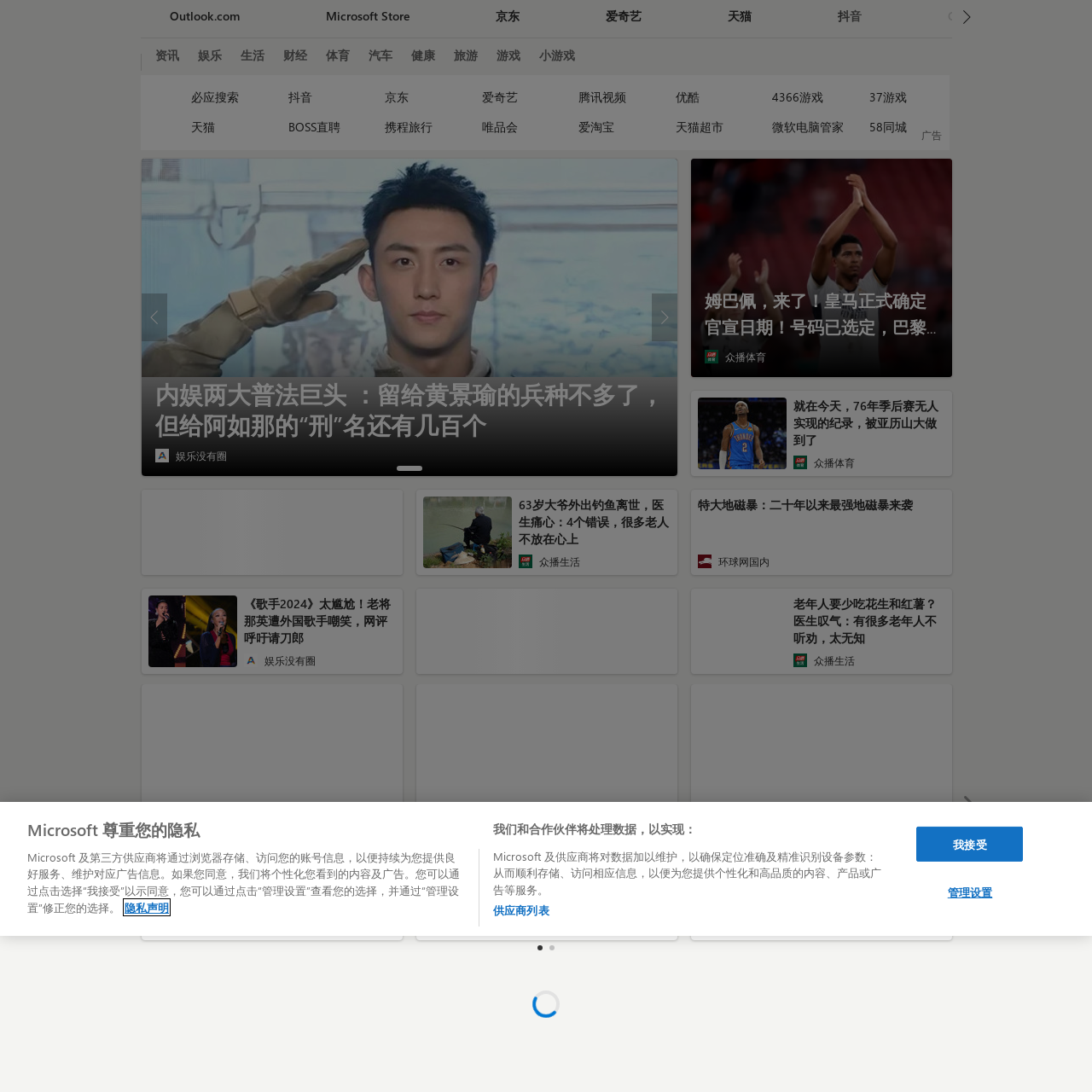Provide an in-depth caption for the picture enclosed by the red frame.

The image displays an icon representing a clear weather condition, labeled "晴朗," which translates to "Clear" in English. This weather icon is often associated with a temperature of 23°C, suggesting a pleasant and mild climate. The design is typically characterized by bright colors, symbolizing sunshine and clarity in the atmosphere. Such weather is often favored for outdoor activities and represents a cheerful and invigorating environment. The context implies a user-friendly interface that likely provides updates or details regarding current weather conditions in Beijing.